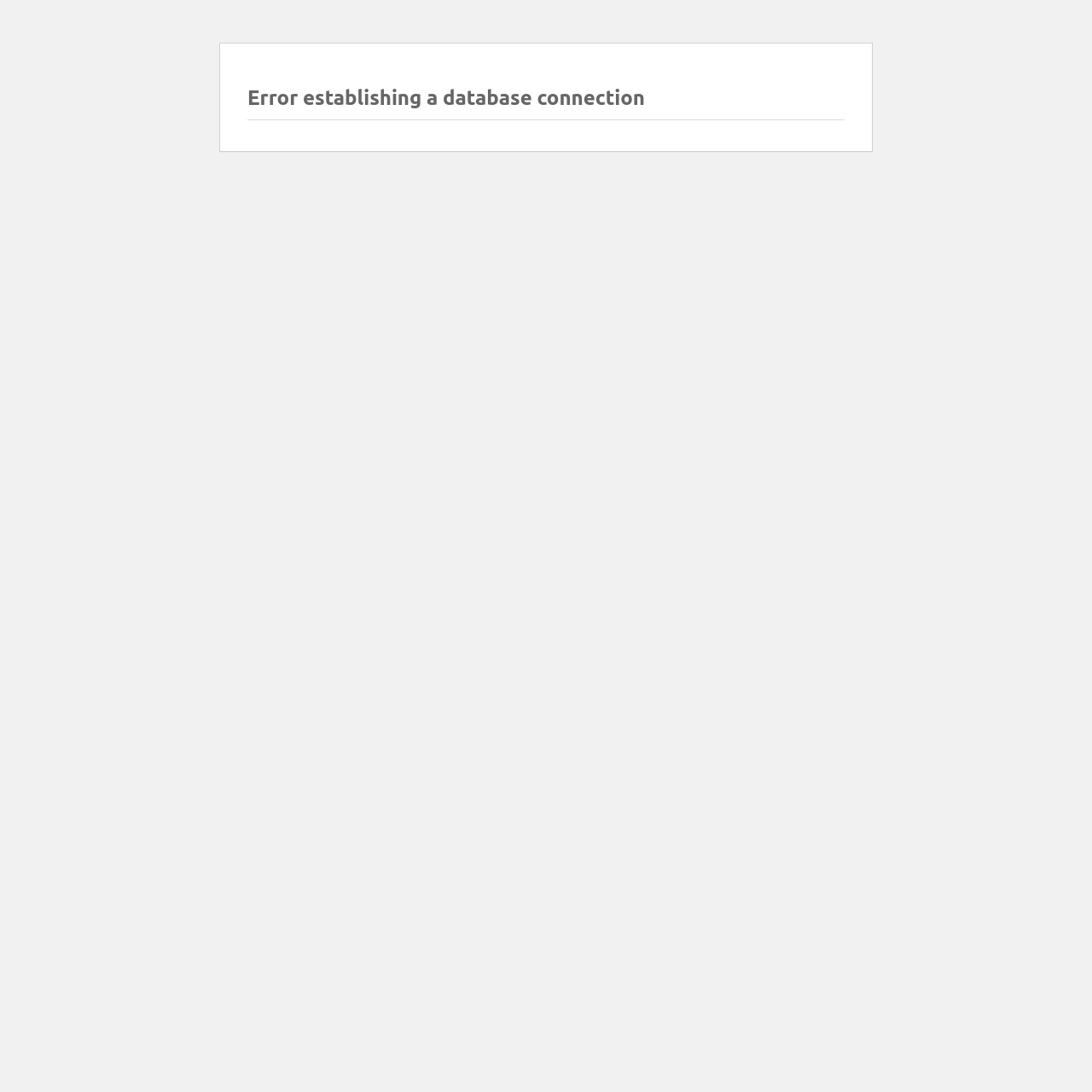Extract the primary header of the webpage and generate its text.

Error establishing a database connection